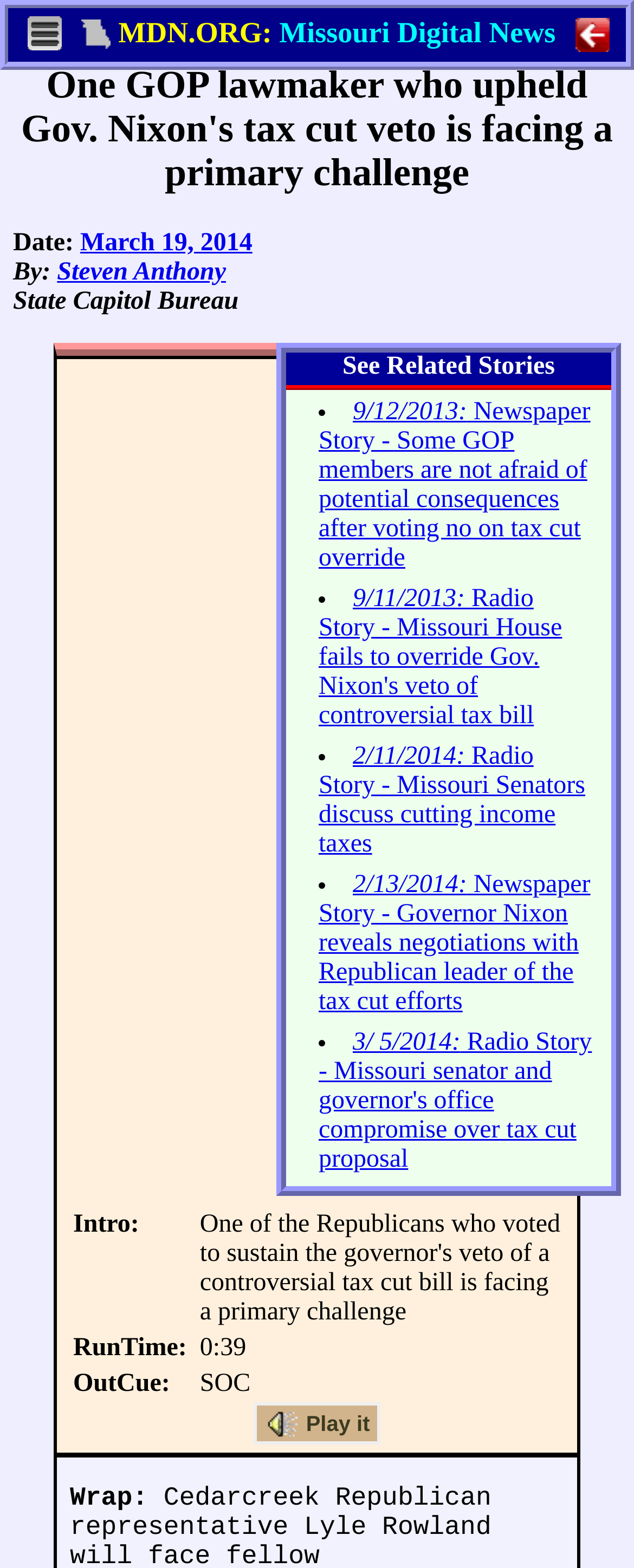Please pinpoint the bounding box coordinates for the region I should click to adhere to this instruction: "Read the article title".

[0.021, 0.041, 0.979, 0.125]